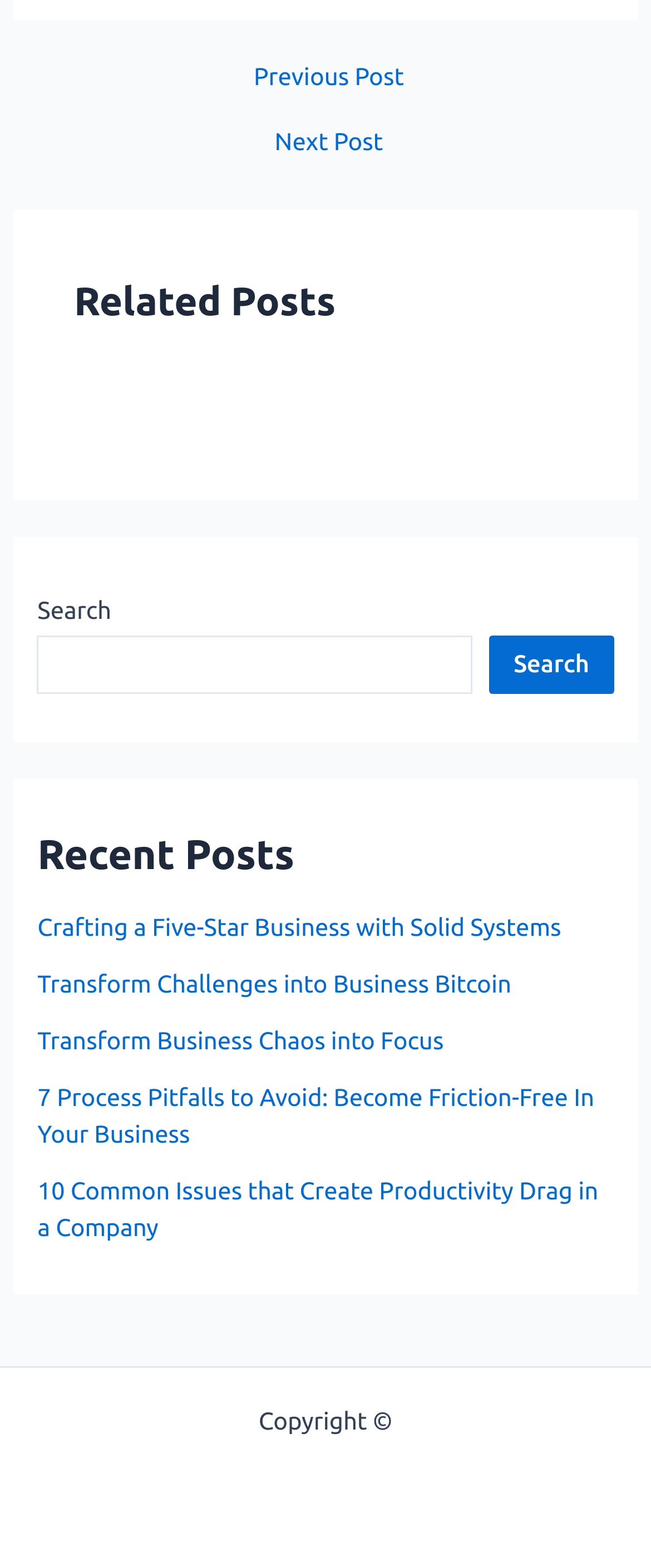Locate the bounding box coordinates of the element to click to perform the following action: 'Click next post'. The coordinates should be given as four float values between 0 and 1, in the form of [left, top, right, bottom].

[0.025, 0.083, 0.985, 0.098]